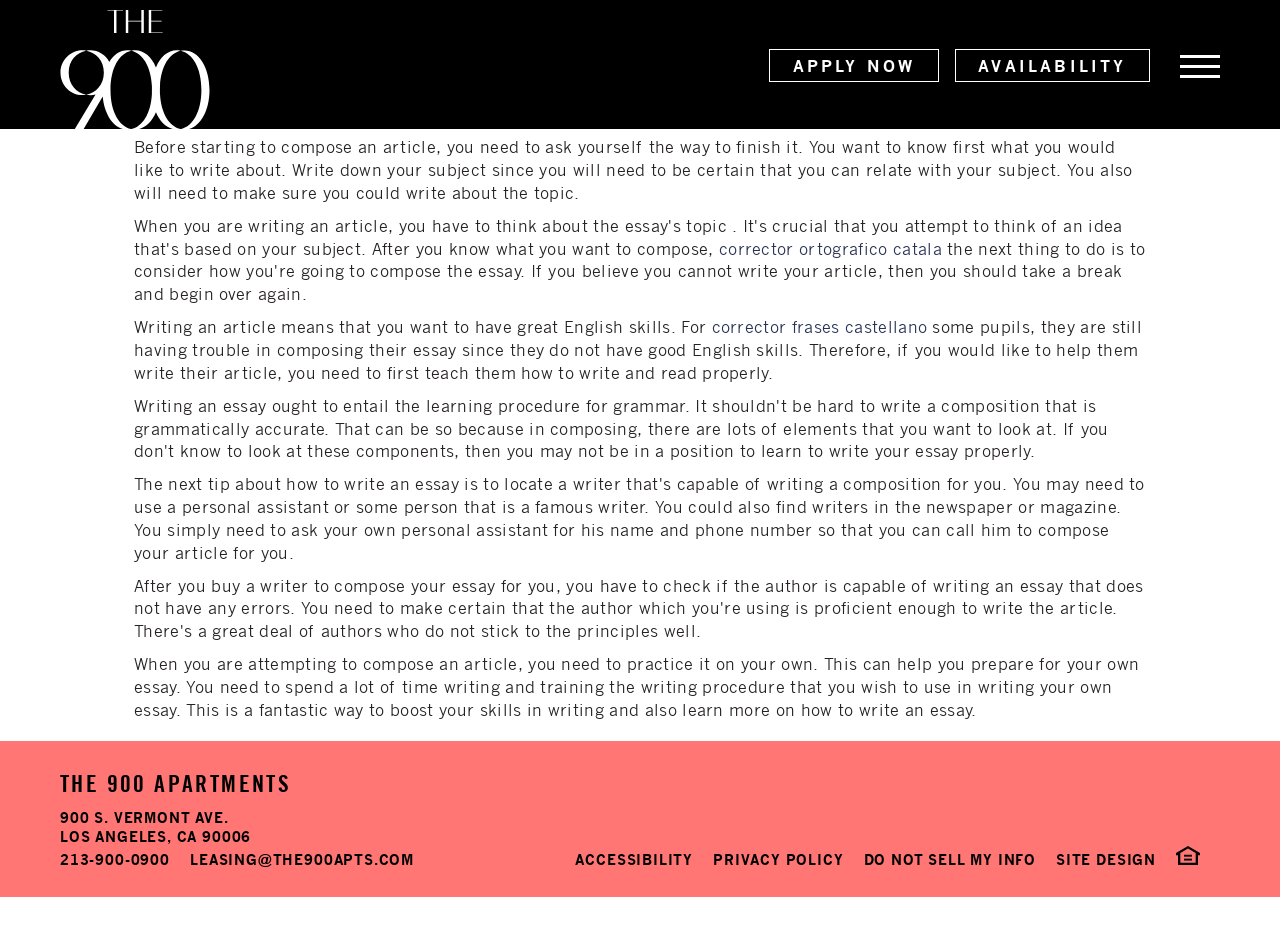How can you improve your writing skills?
Look at the webpage screenshot and answer the question with a detailed explanation.

According to the webpage, practicing writing can help improve your writing skills. It is mentioned in the text 'When you are attempting to compose an article, you need to practice it on your own. This can help you prepare for your own essay.'